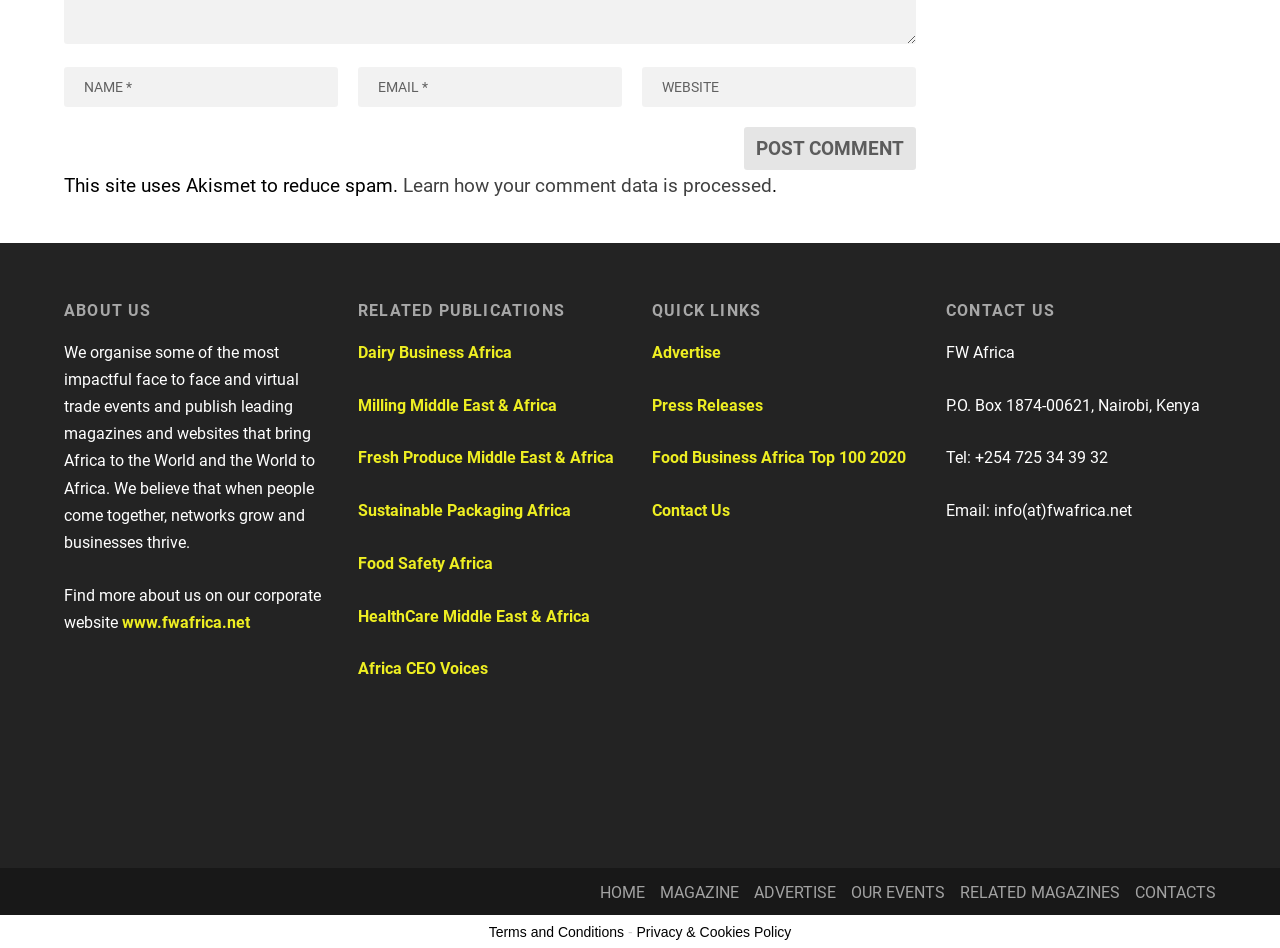Could you locate the bounding box coordinates for the section that should be clicked to accomplish this task: "Contact Us".

[0.509, 0.555, 0.57, 0.576]